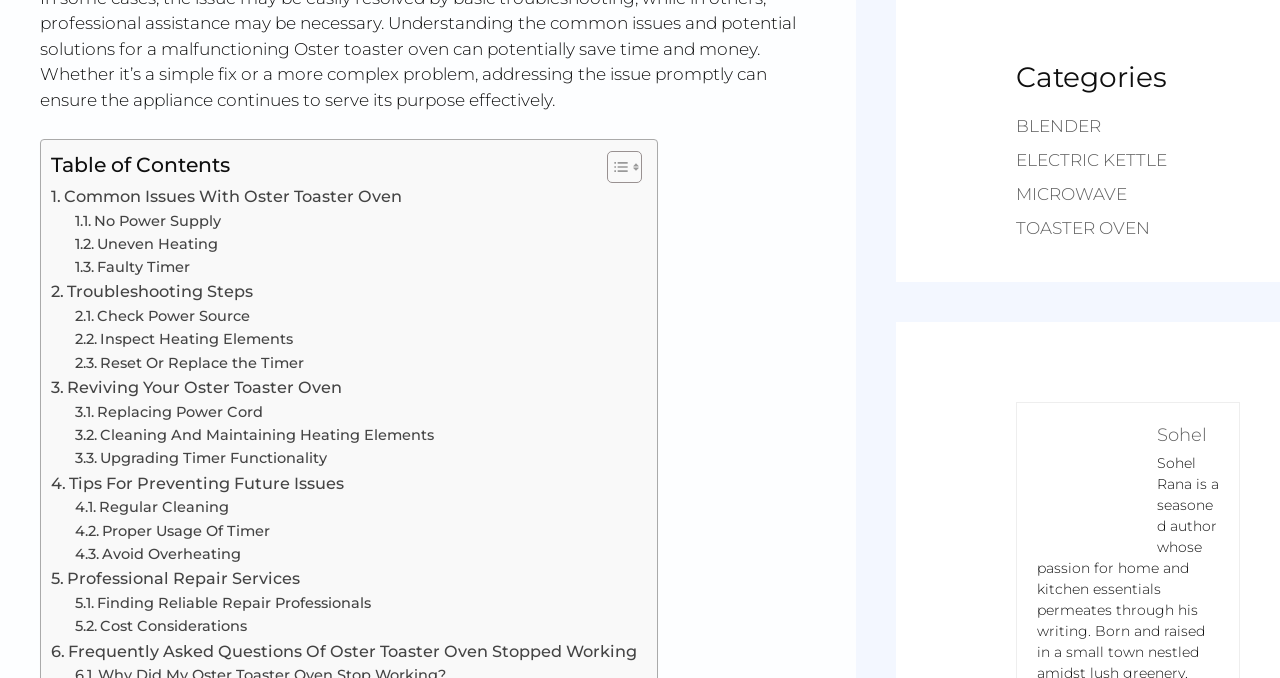Is there a section for frequently asked questions?
Please respond to the question with a detailed and thorough explanation.

The webpage has a link labeled 'Frequently Asked Questions Of Oster Toaster Oven Stopped Working' which suggests that there is a section dedicated to answering common questions about Oster Toaster Oven.